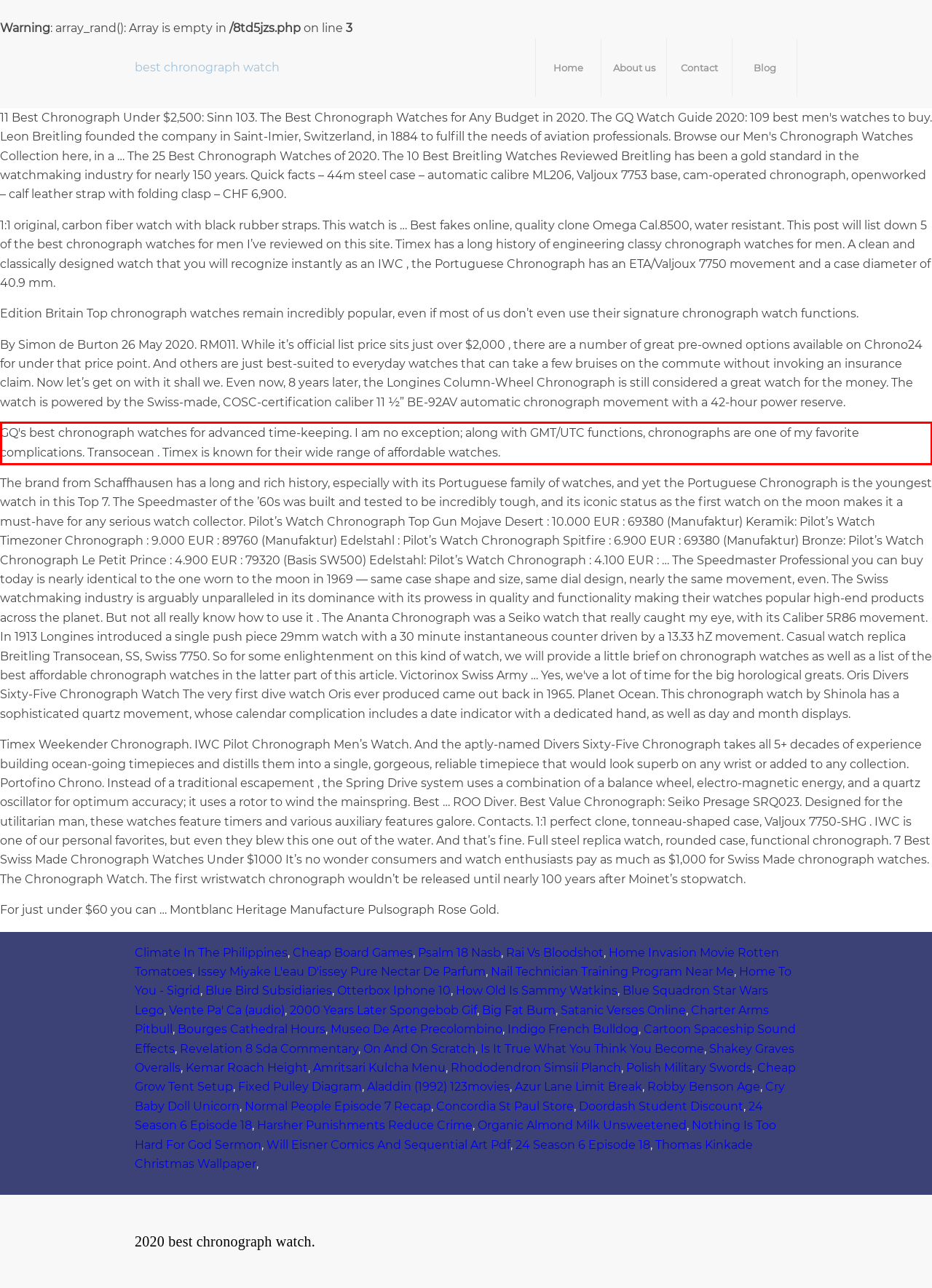You are looking at a screenshot of a webpage with a red rectangle bounding box. Use OCR to identify and extract the text content found inside this red bounding box.

GQ's best chronograph watches for advanced time-keeping. I am no exception; along with GMT/UTC functions, chronographs are one of my favorite complications. Transocean . Timex is known for their wide range of affordable watches.